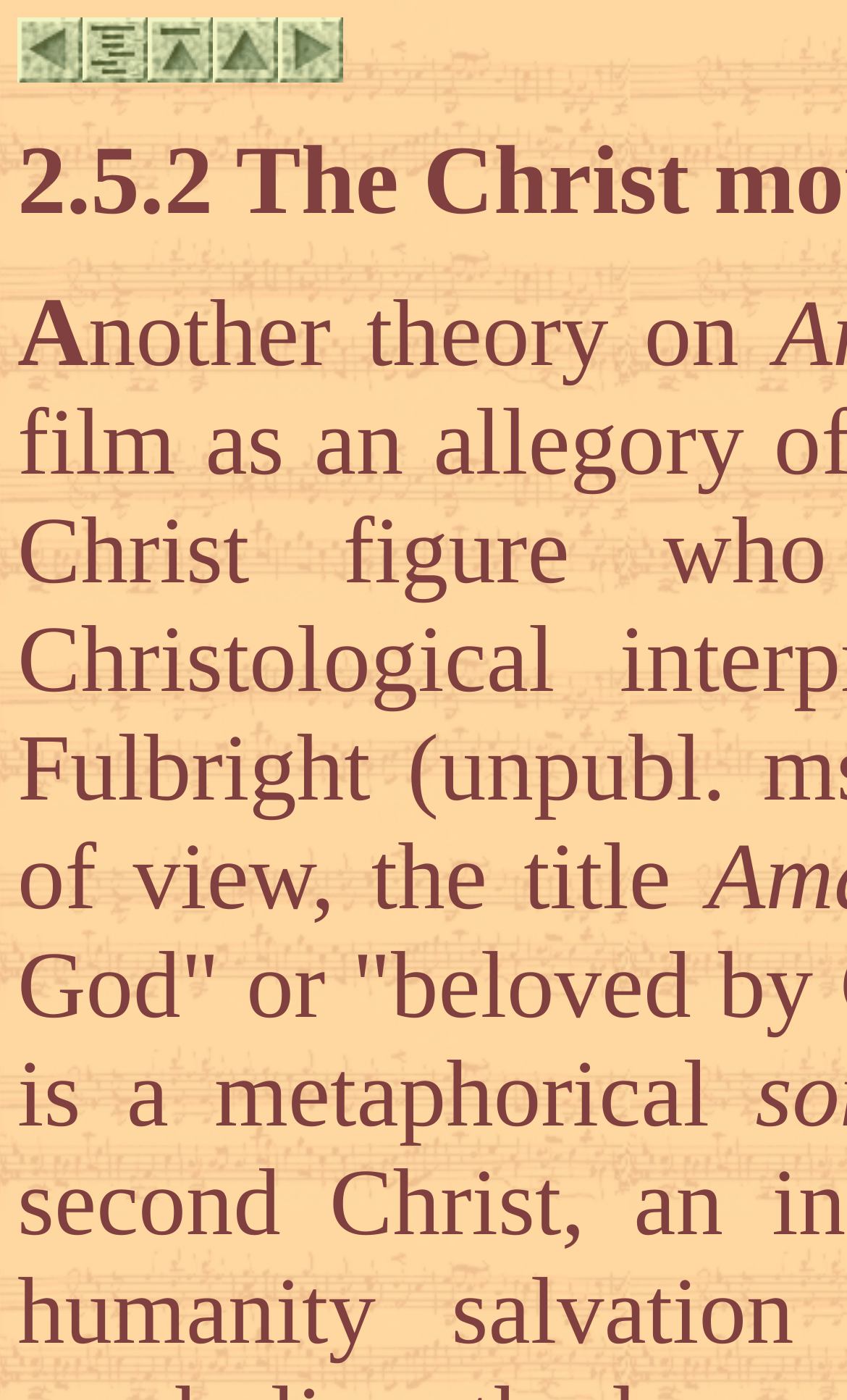Answer the question with a single word or phrase: 
What is the first link on the webpage?

back